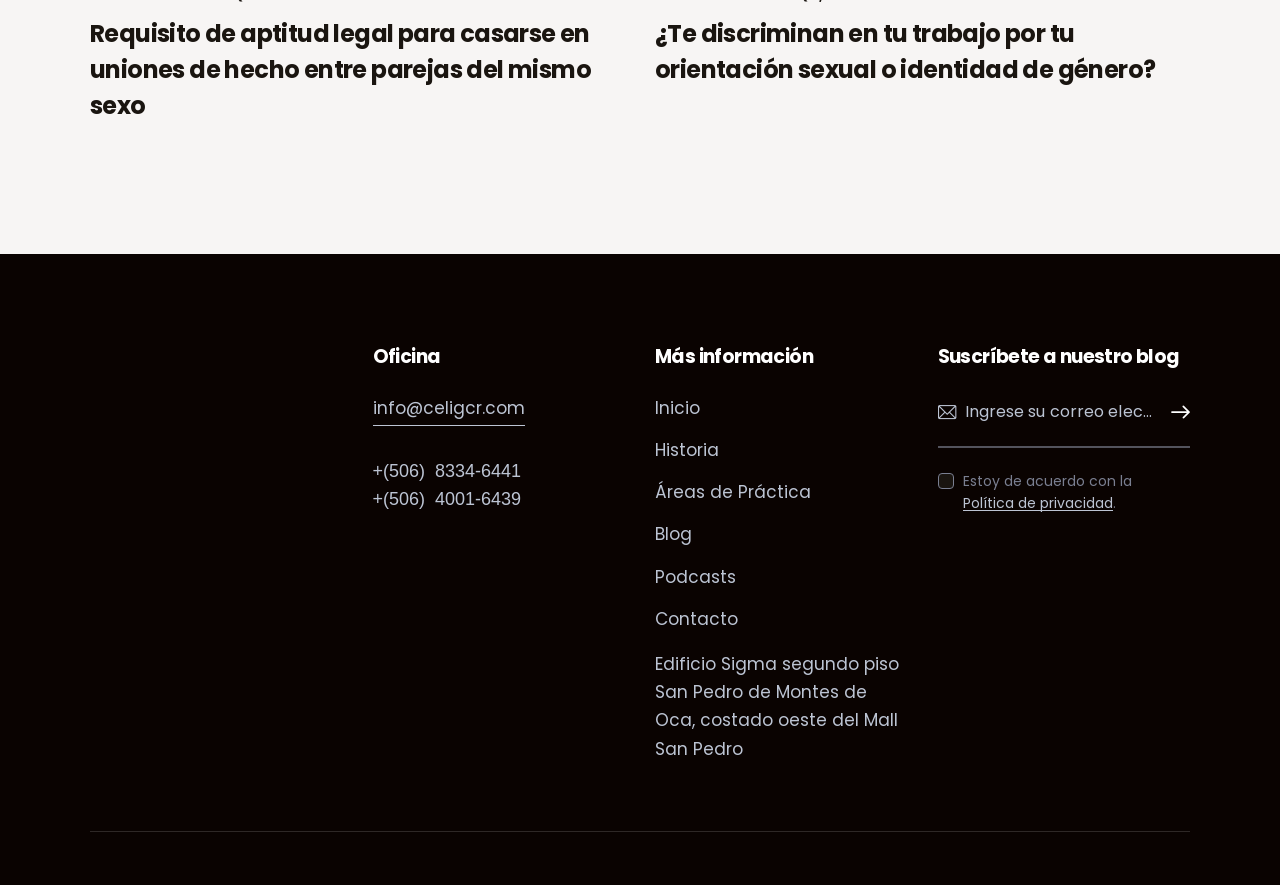What is the policy related to the checkbox?
Please provide a single word or phrase as your answer based on the image.

Política de privacidad